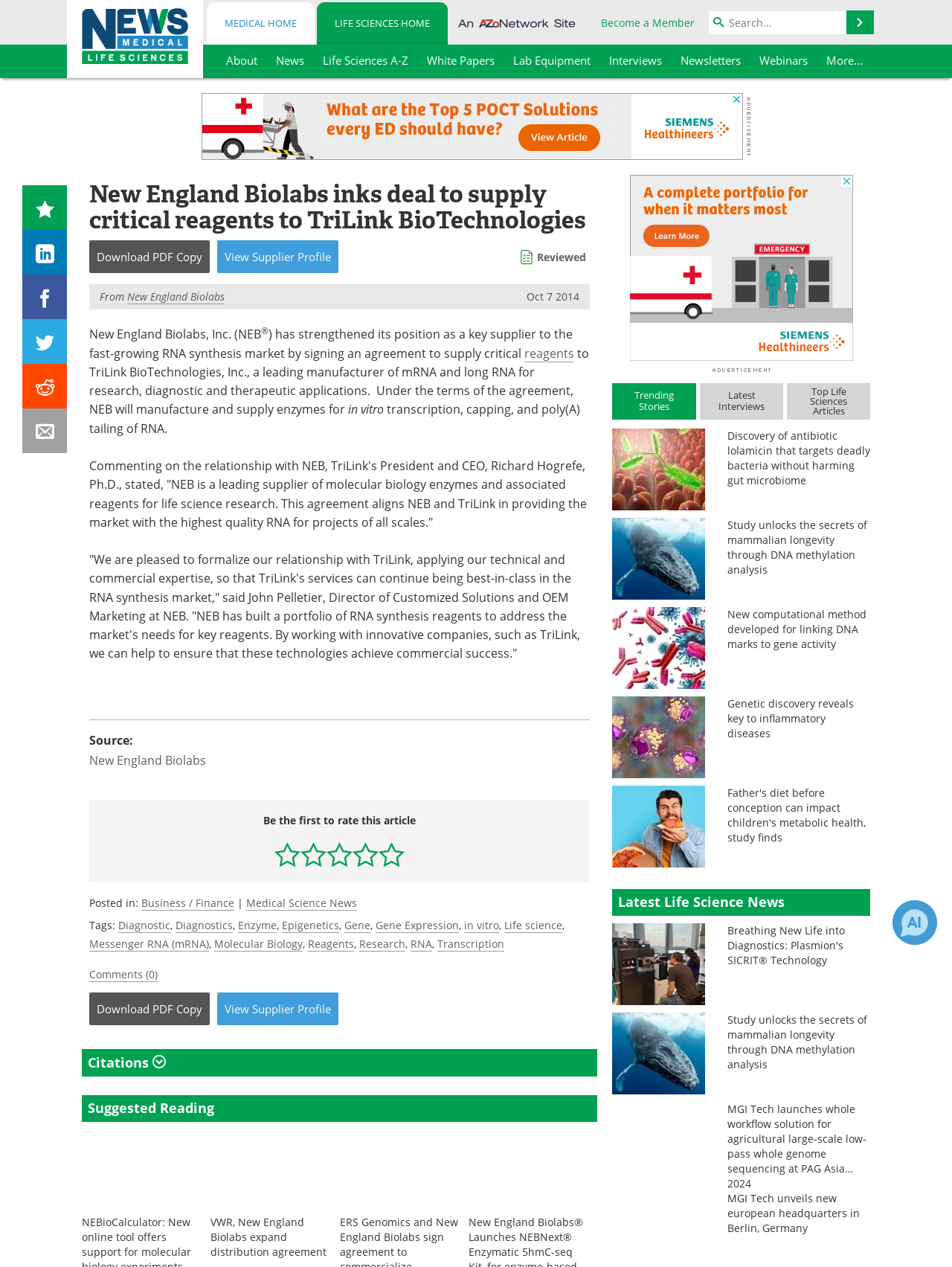Identify and provide the title of the webpage.

New England Biolabs inks deal to supply critical reagents to TriLink BioTechnologies